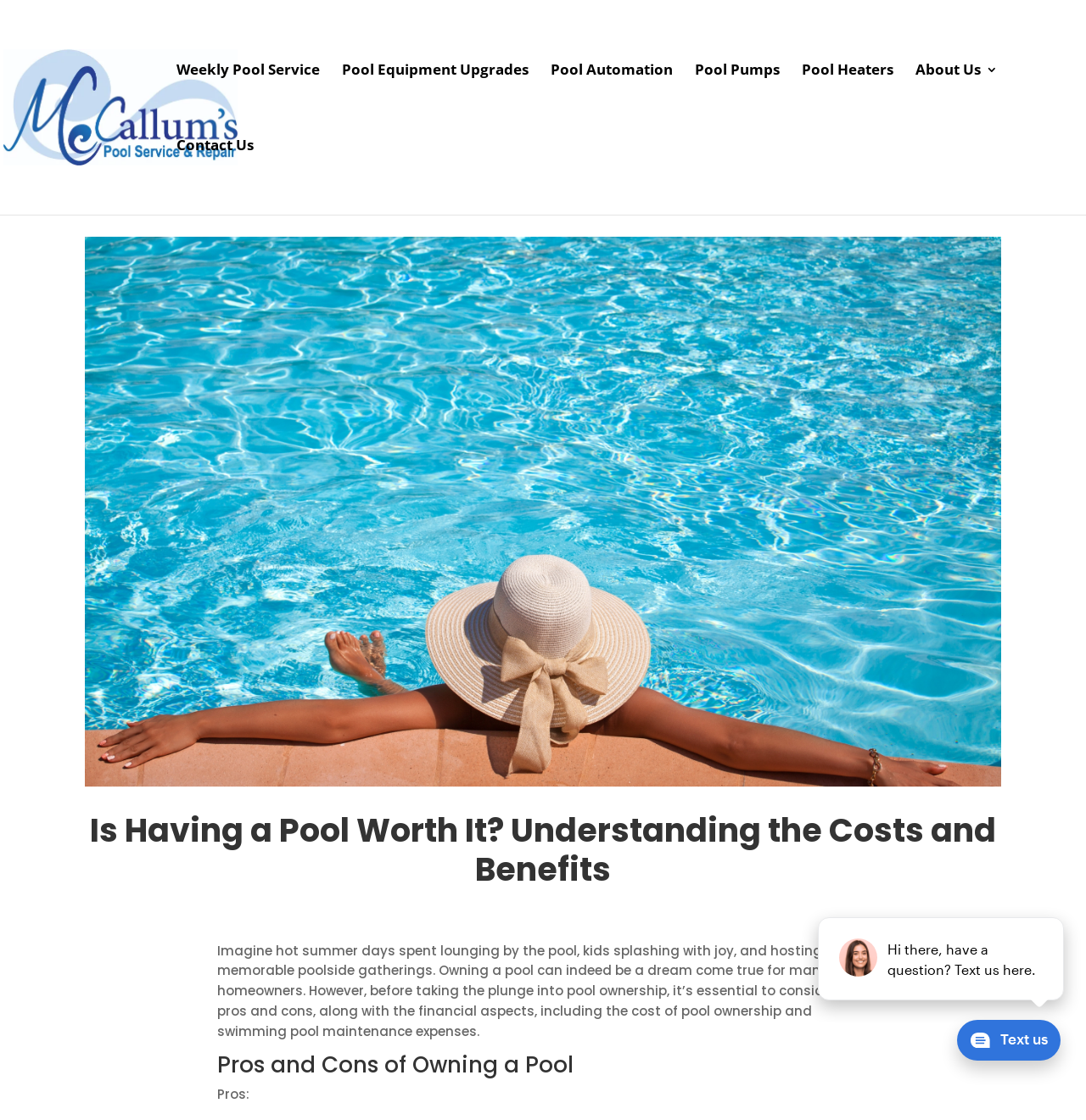Please determine the bounding box coordinates for the UI element described as: "Pool Heaters".

[0.738, 0.057, 0.823, 0.124]